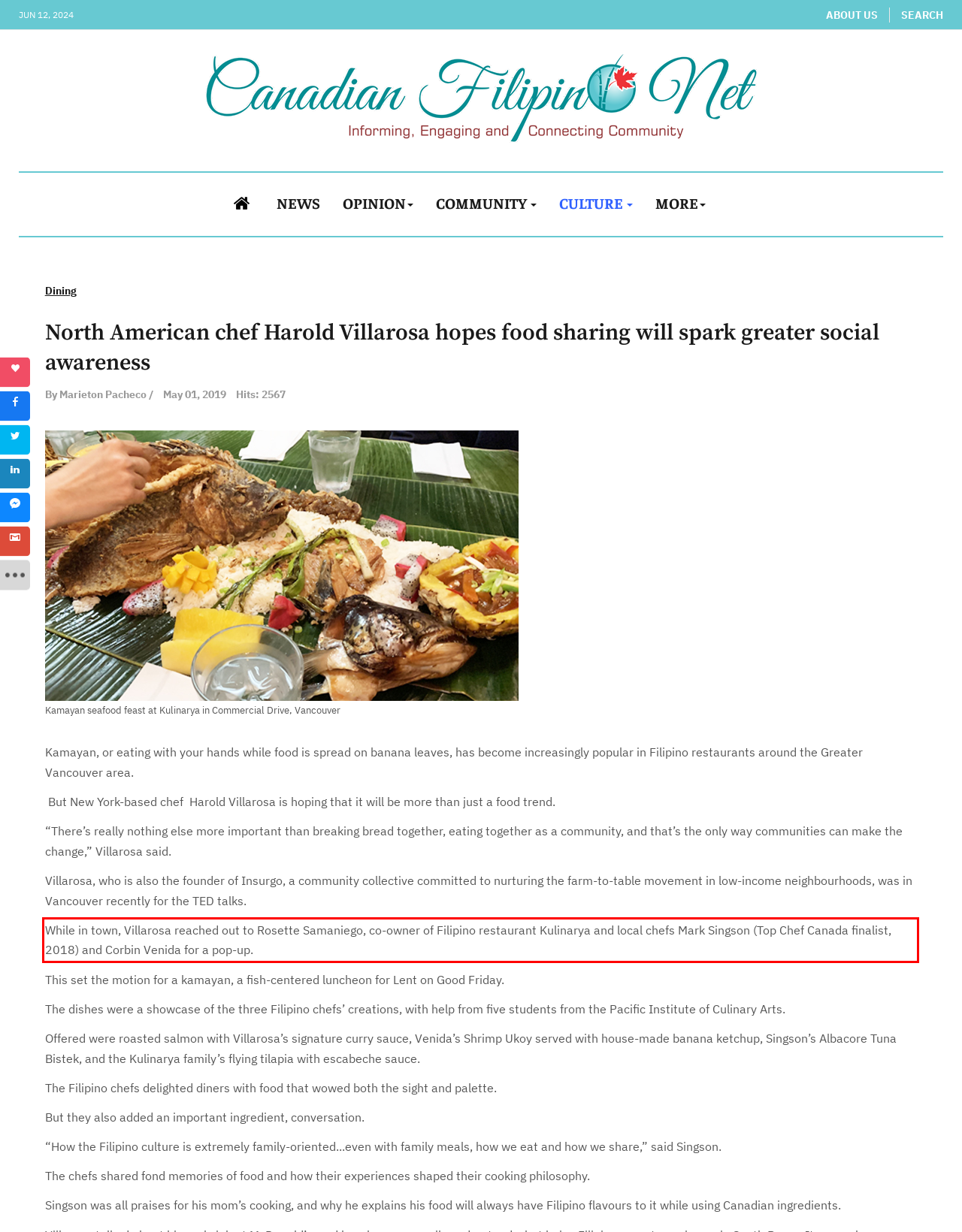Observe the screenshot of the webpage, locate the red bounding box, and extract the text content within it.

While in town, Villarosa reached out to Rosette Samaniego, co-owner of Filipino restaurant Kulinarya and local chefs Mark Singson (Top Chef Canada finalist, 2018) and Corbin Venida for a pop-up.